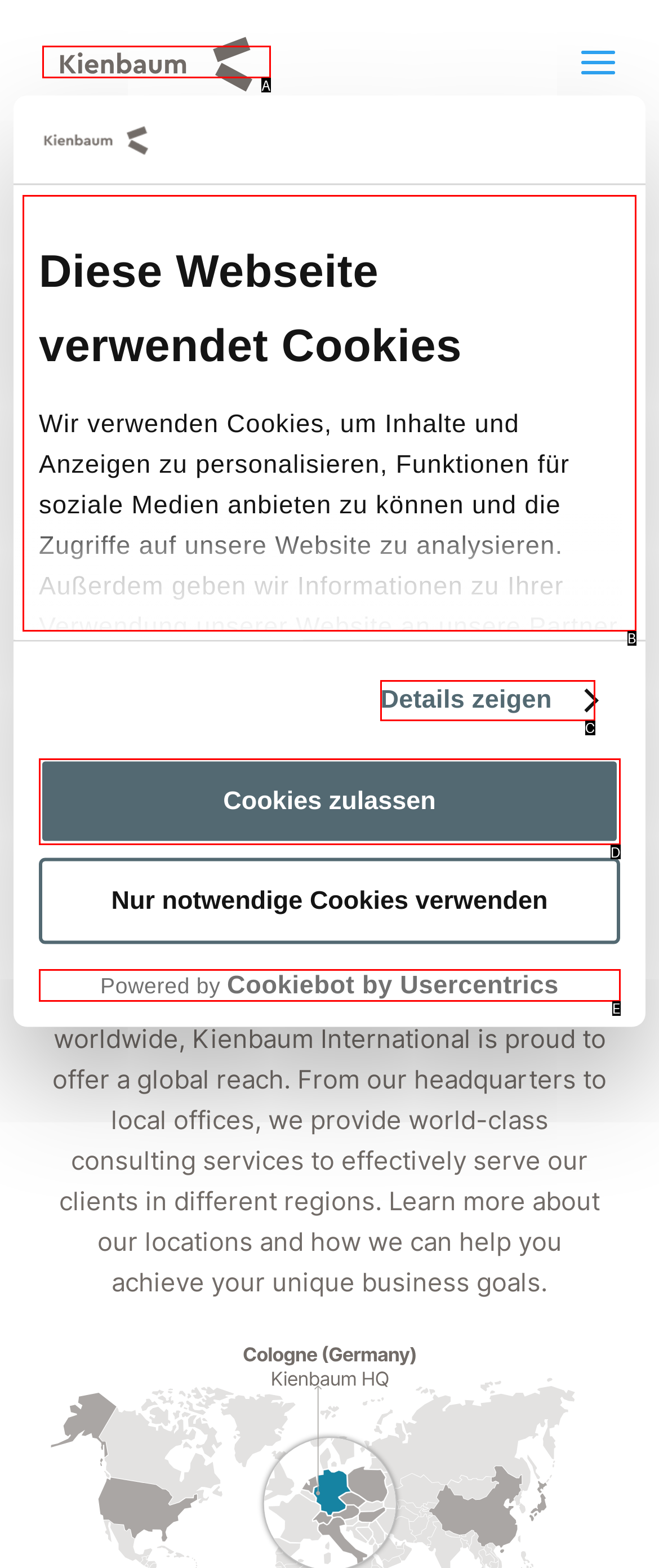Tell me the letter of the option that corresponds to the description: alt="Kienbaum International"
Answer using the letter from the given choices directly.

A